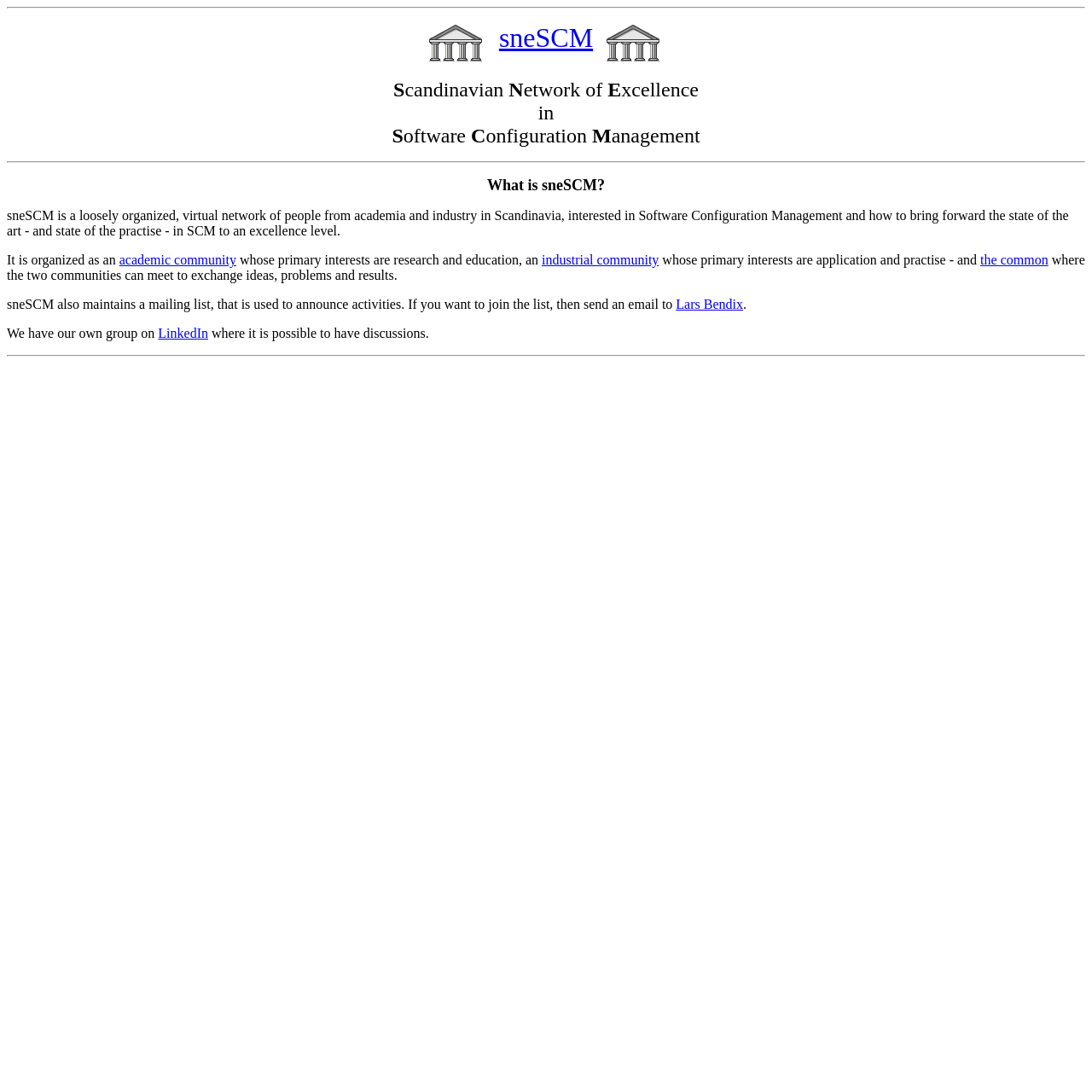Answer the question using only one word or a concise phrase: What are the two communities in sneSCM?

academic and industrial